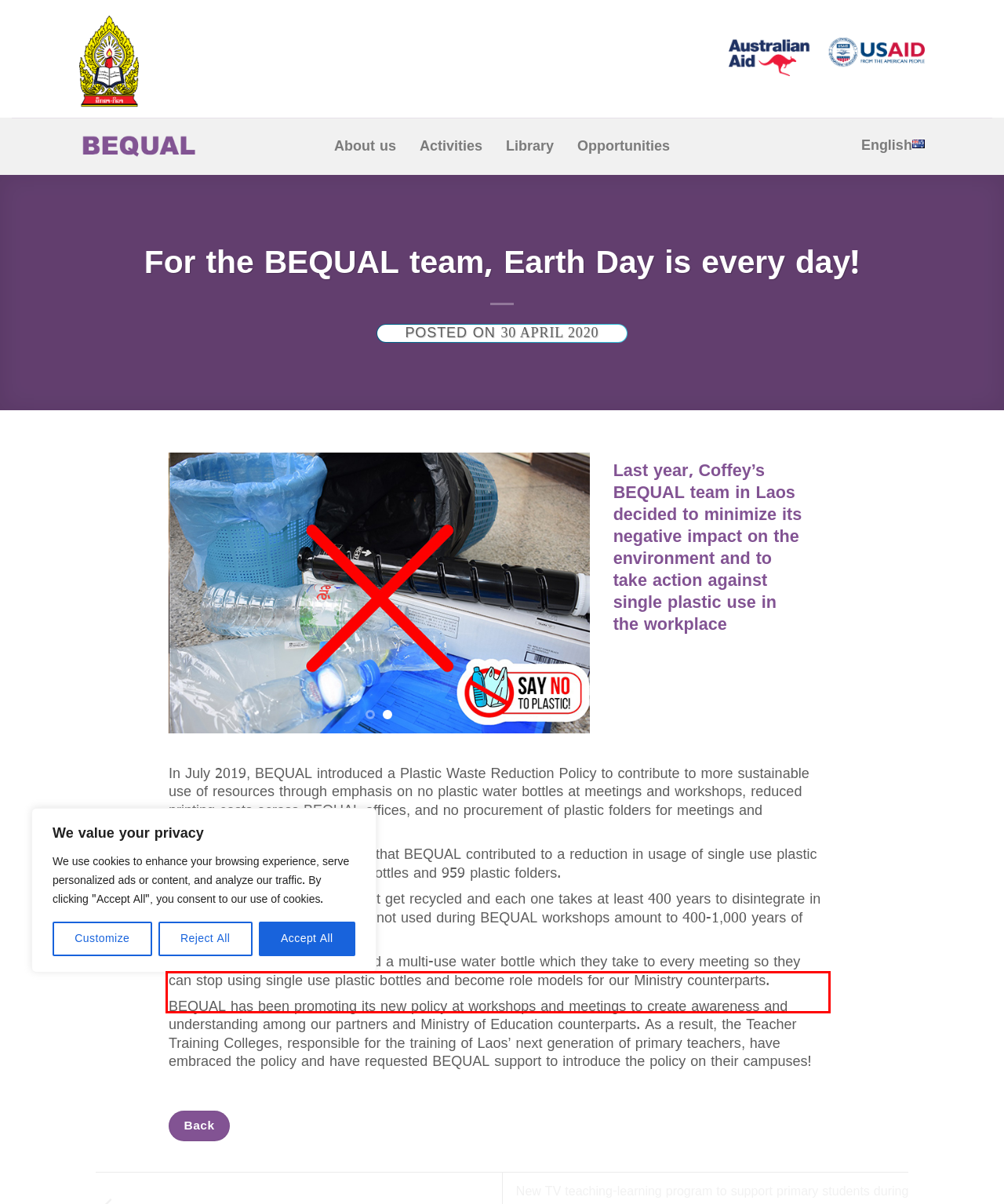Examine the screenshot of the webpage, locate the red bounding box, and perform OCR to extract the text contained within it.

Every BEQUAL member received a multi-use water bottle which they take to every meeting so they can stop using single use plastic bottles and become role models for our Ministry counterparts.